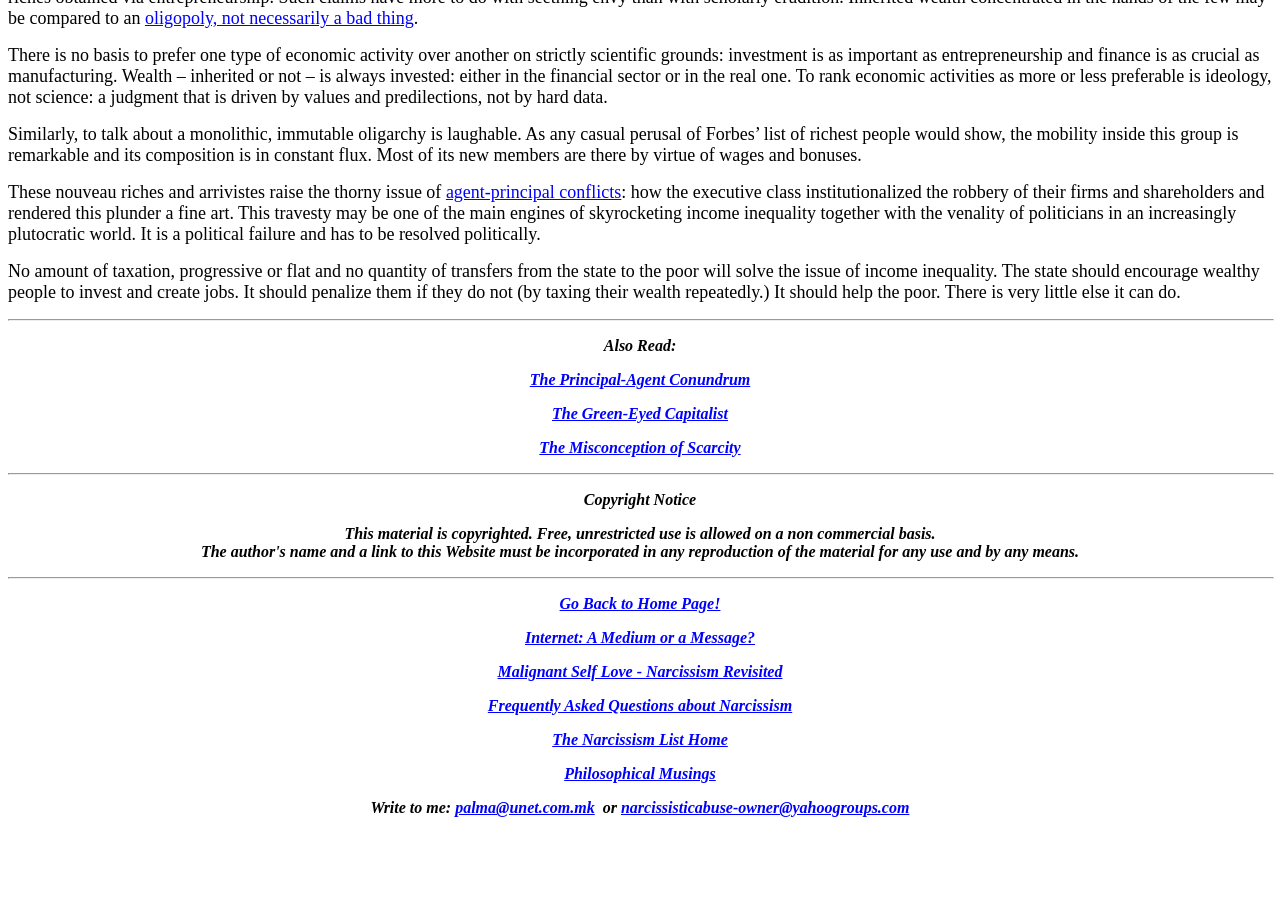Using the description "agent-principal conflicts", predict the bounding box of the relevant HTML element.

[0.348, 0.202, 0.485, 0.224]